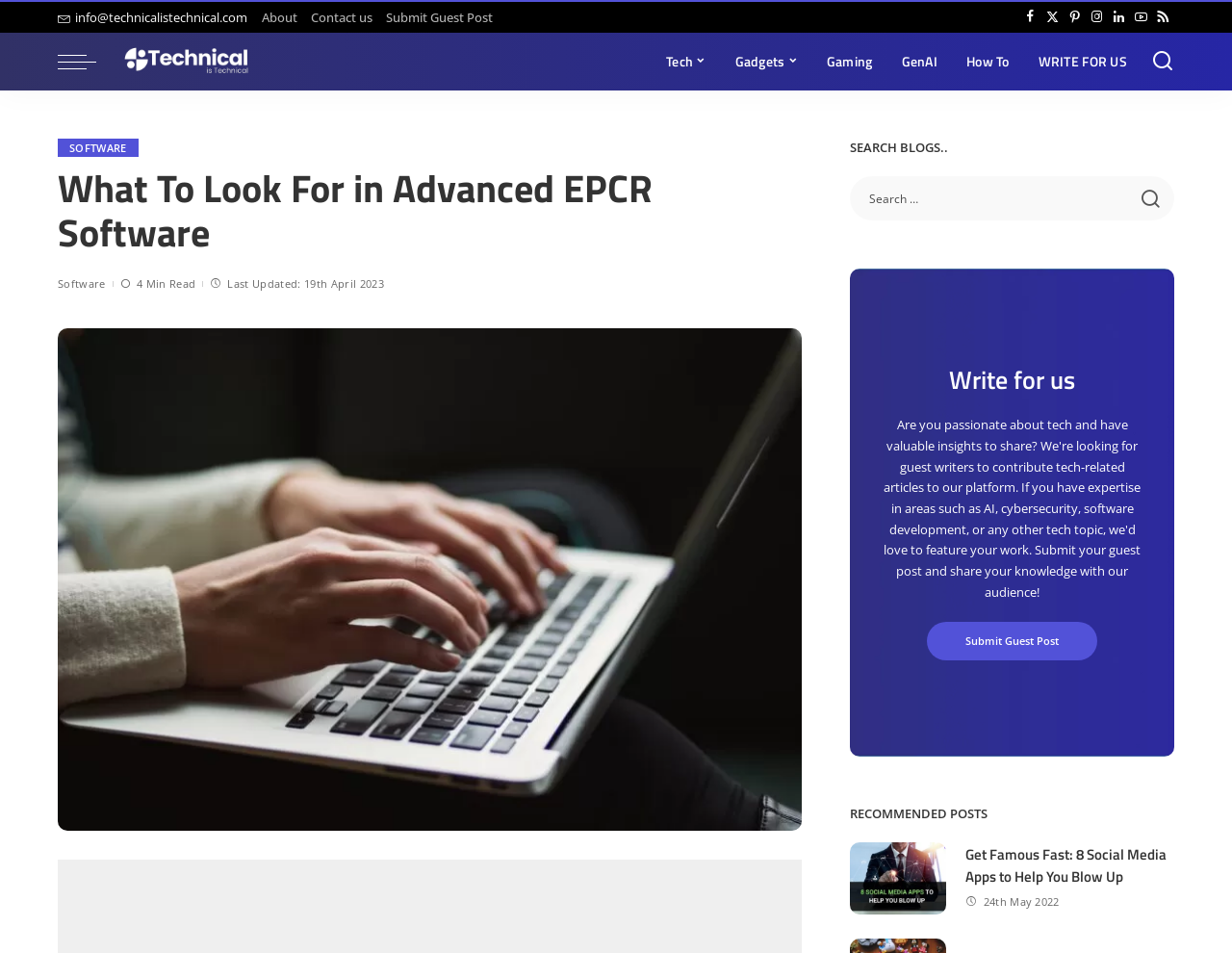Can you pinpoint the bounding box coordinates for the clickable element required for this instruction: "Browse Issue 1.1"? The coordinates should be four float numbers between 0 and 1, i.e., [left, top, right, bottom].

None